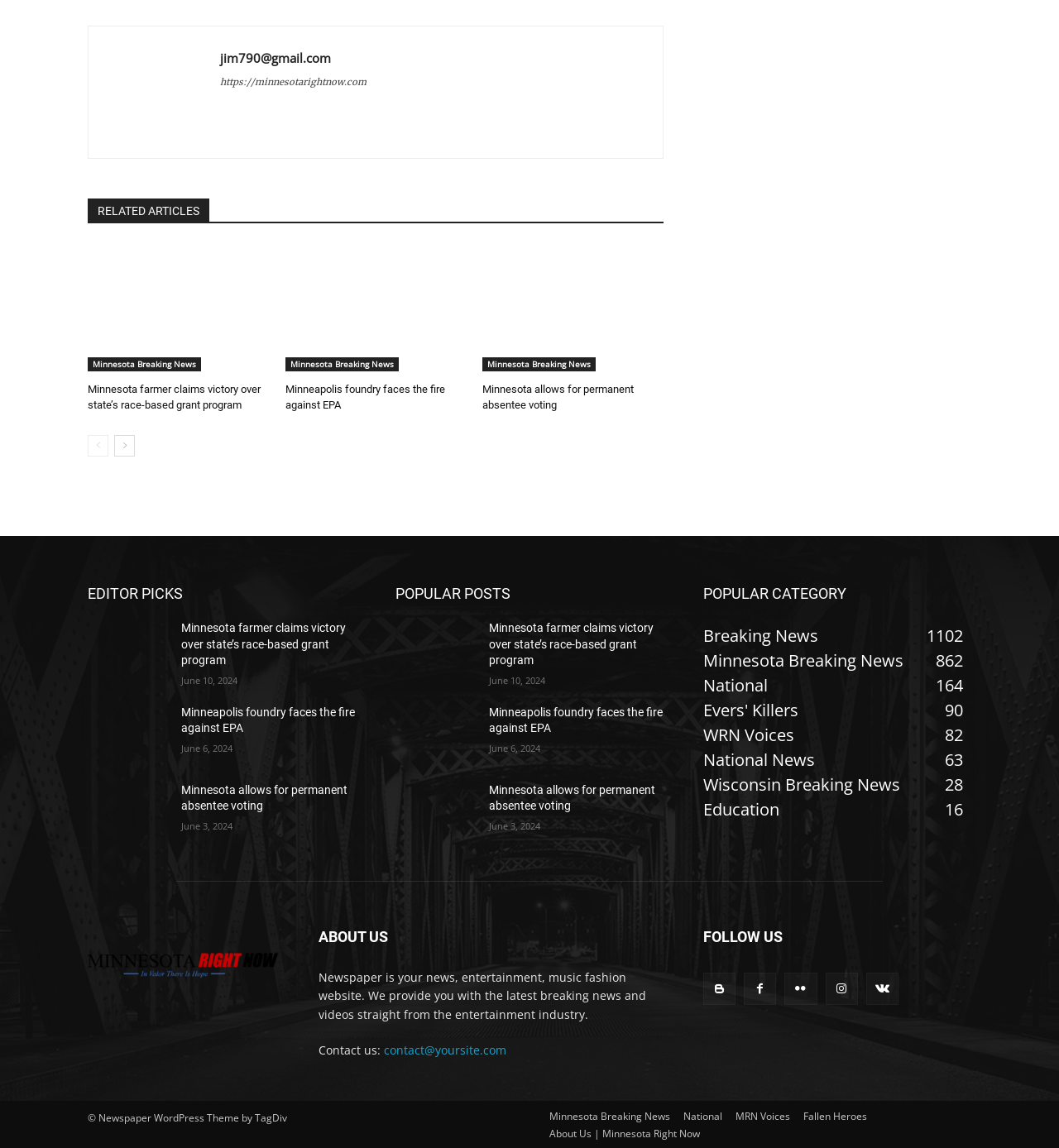How many popular posts are listed on the webpage?
Kindly offer a comprehensive and detailed response to the question.

I counted the number of popular posts listed under the 'POPULAR POSTS' section, and there are 3 posts.